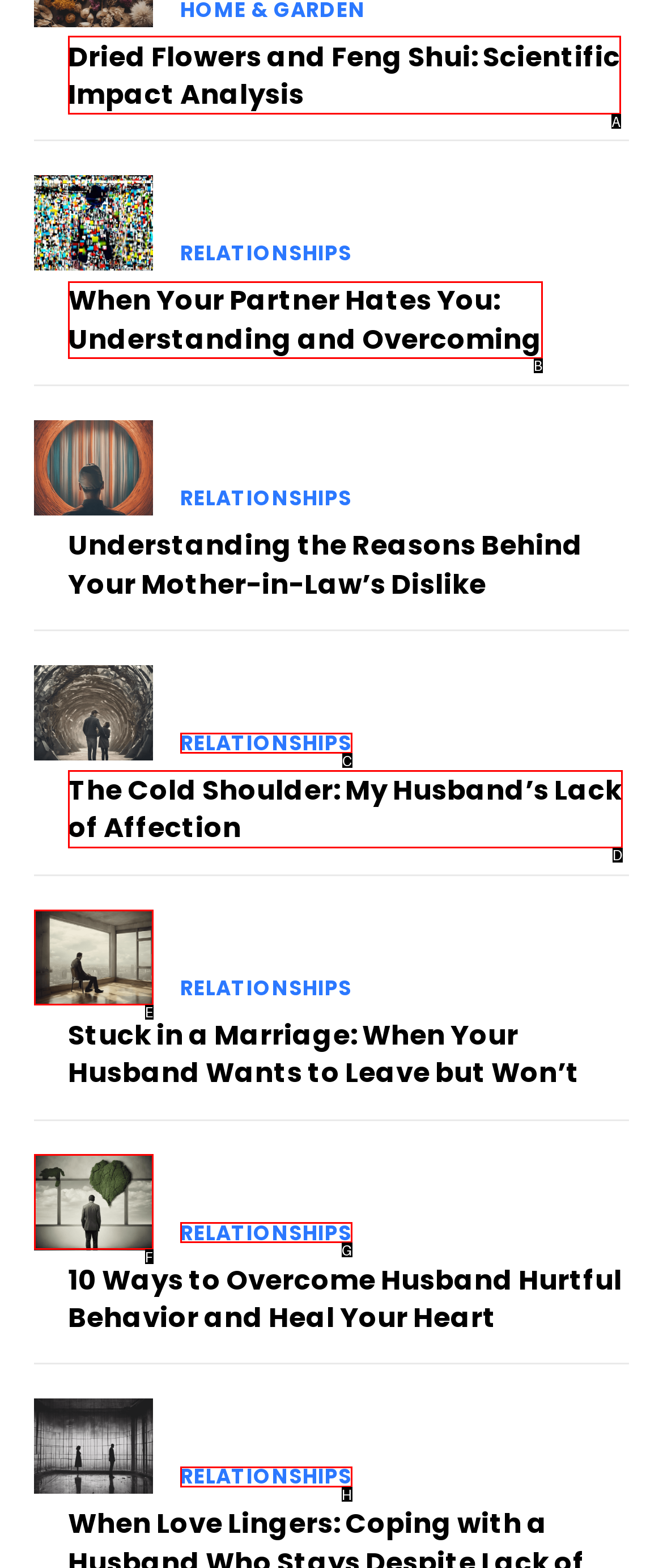From the given choices, which option should you click to complete this task: Click on the link to read about Dried Flowers and Feng Shui? Answer with the letter of the correct option.

A